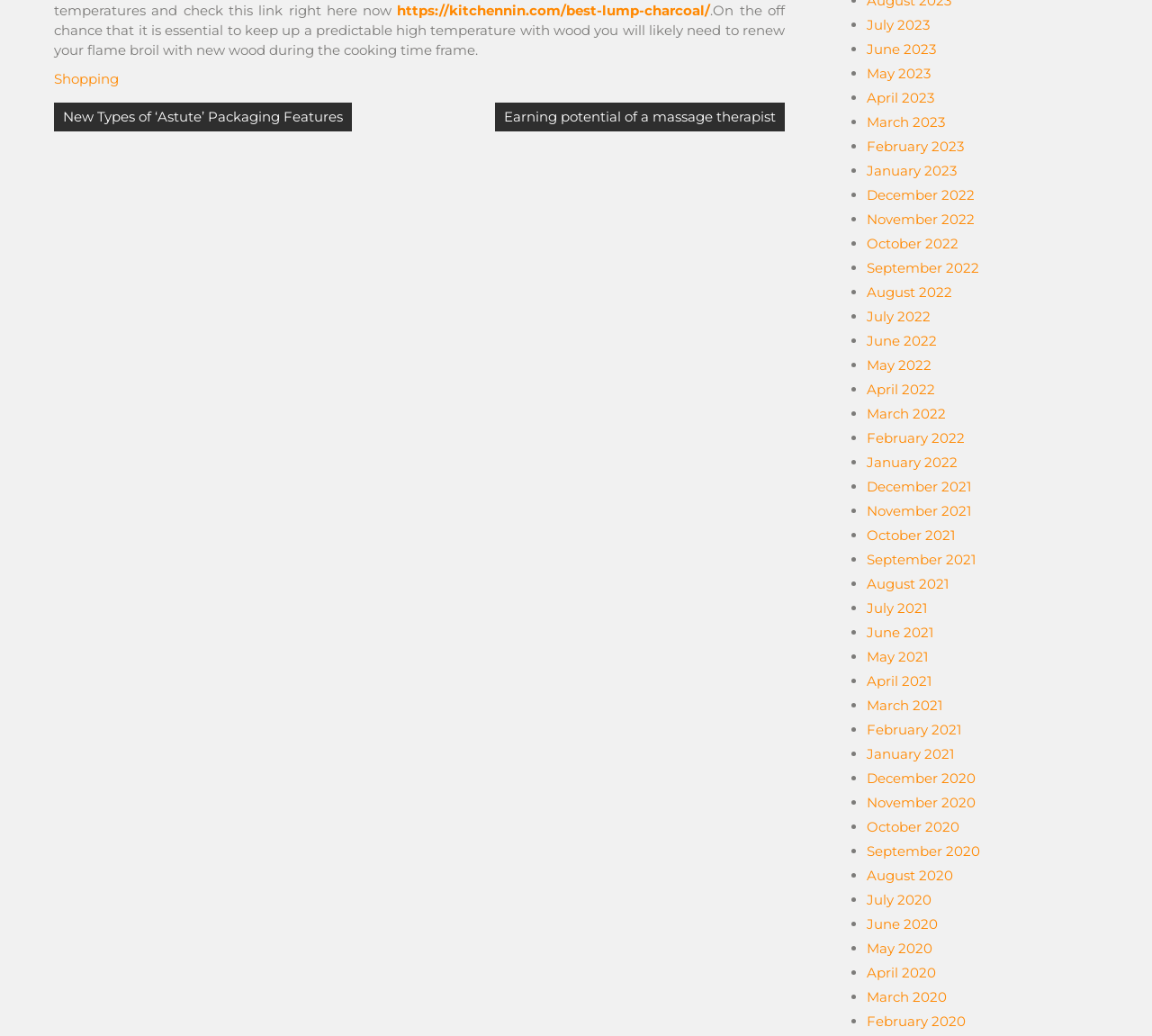Find the bounding box coordinates of the clickable region needed to perform the following instruction: "Click on the 'General' category". The coordinates should be provided as four float numbers between 0 and 1, i.e., [left, top, right, bottom].

None